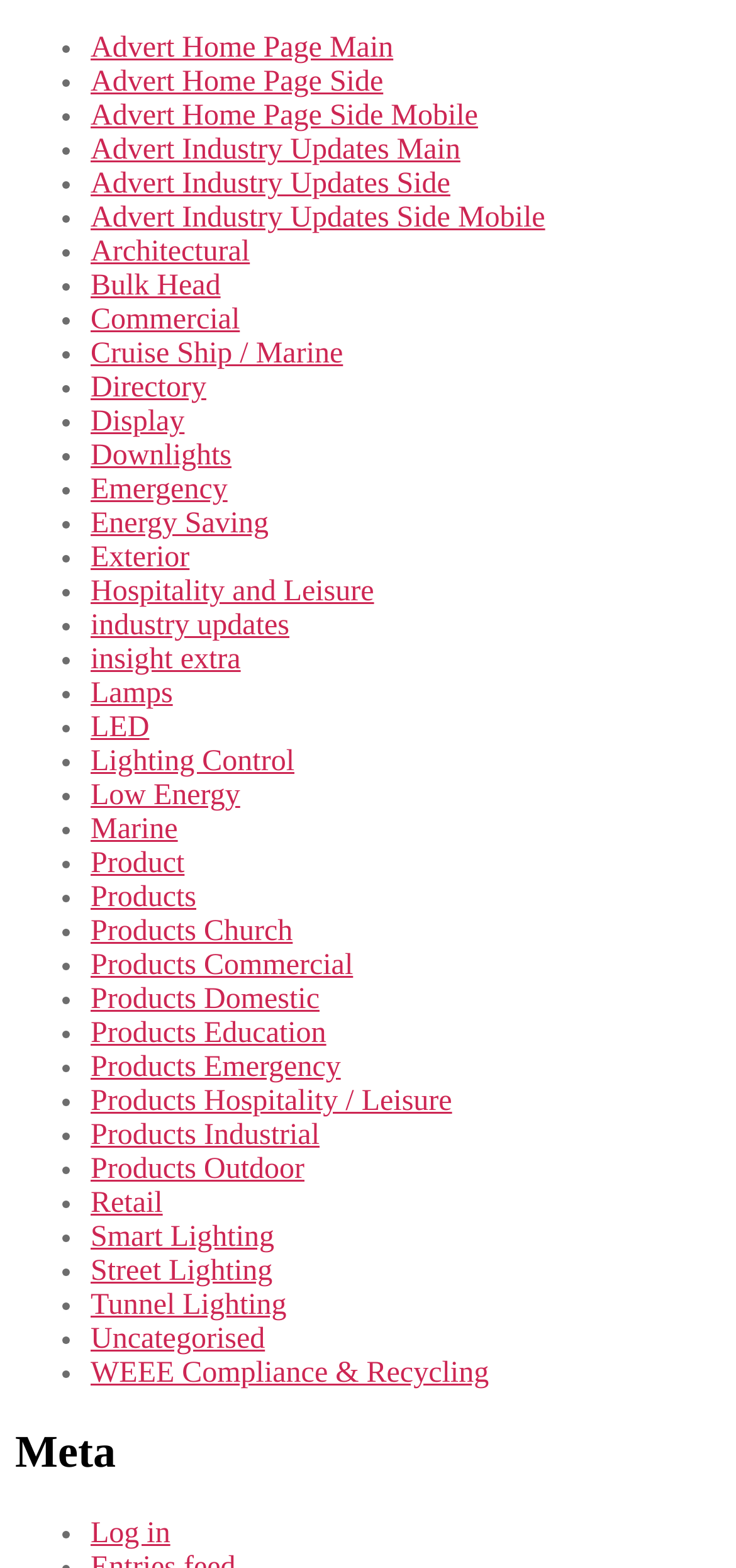Can you specify the bounding box coordinates for the region that should be clicked to fulfill this instruction: "View Architectural".

[0.123, 0.151, 0.34, 0.171]